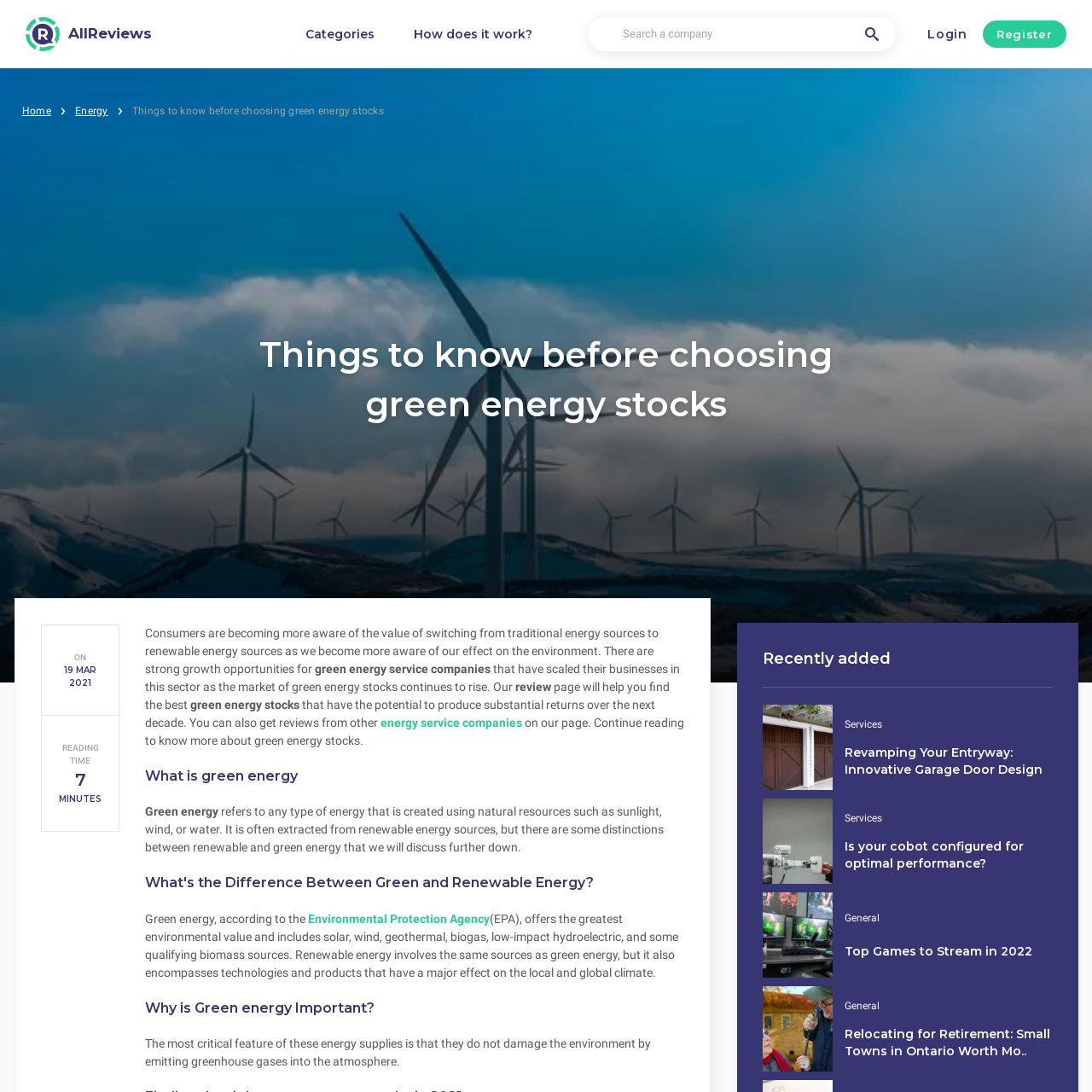What is the main topic of this webpage?
We need a detailed and exhaustive answer to the question. Please elaborate.

The main topic of this webpage is green energy, which is evident from the heading 'Things to know before choosing green energy stocks' and the content that discusses the importance and benefits of green energy.